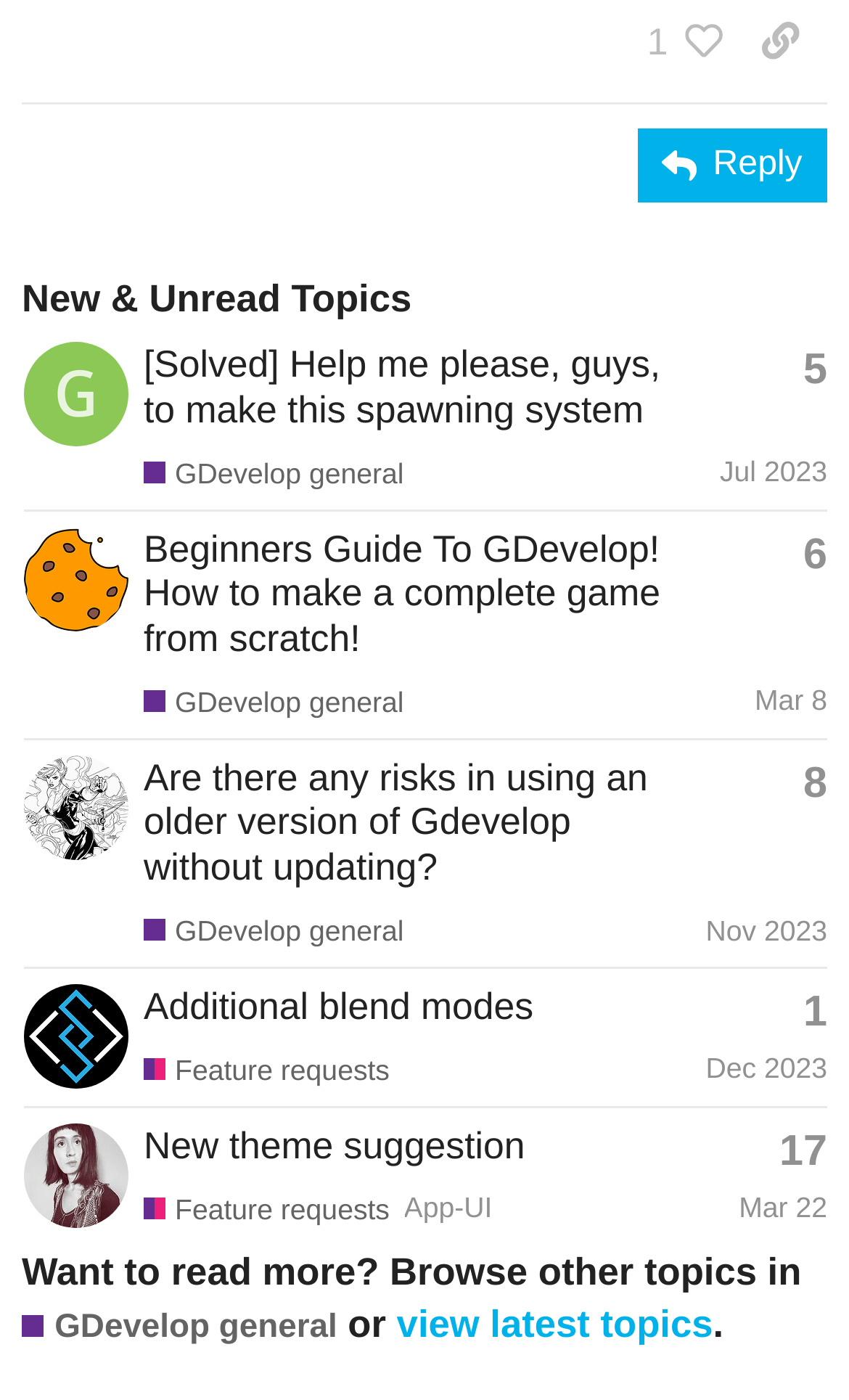What is the category of the first topic?
Give a single word or phrase answer based on the content of the image.

GDevelop general